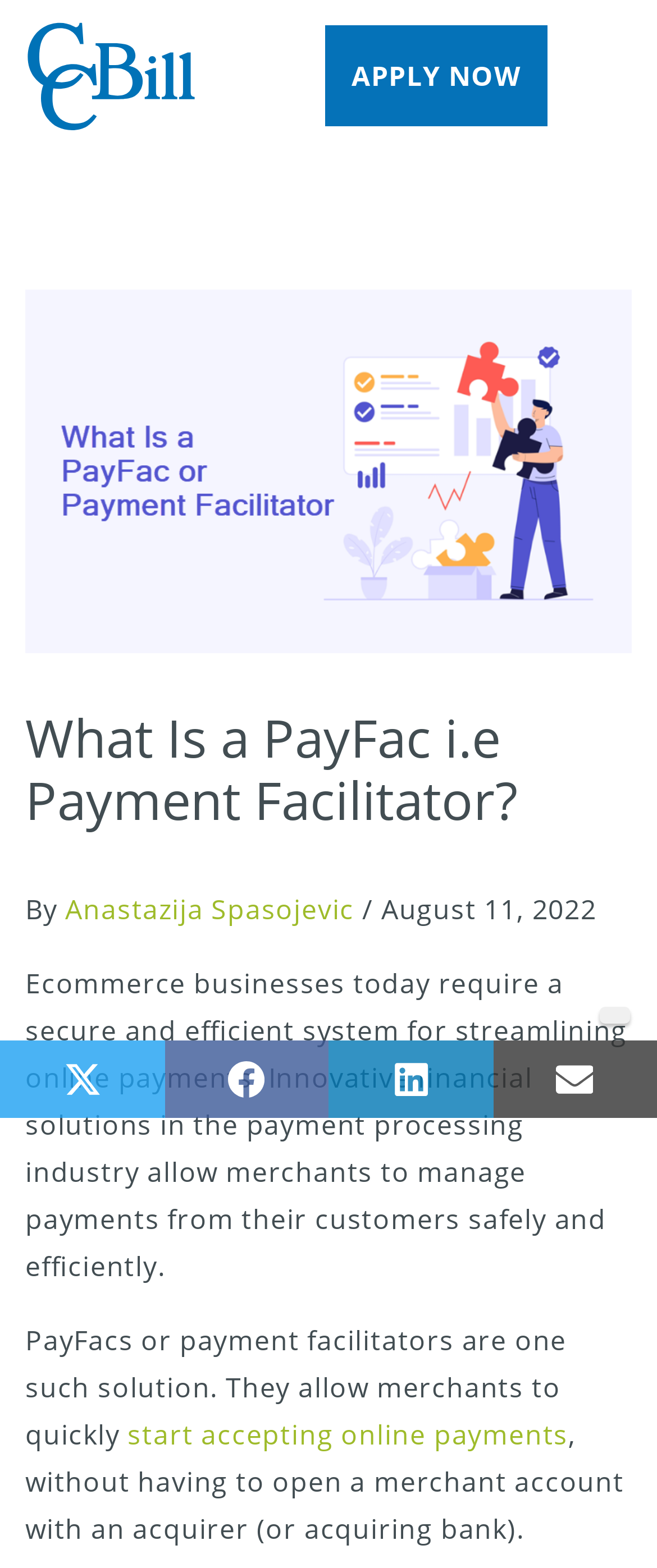Find the headline of the webpage and generate its text content.

What Is a PayFac i.e Payment Facilitator?